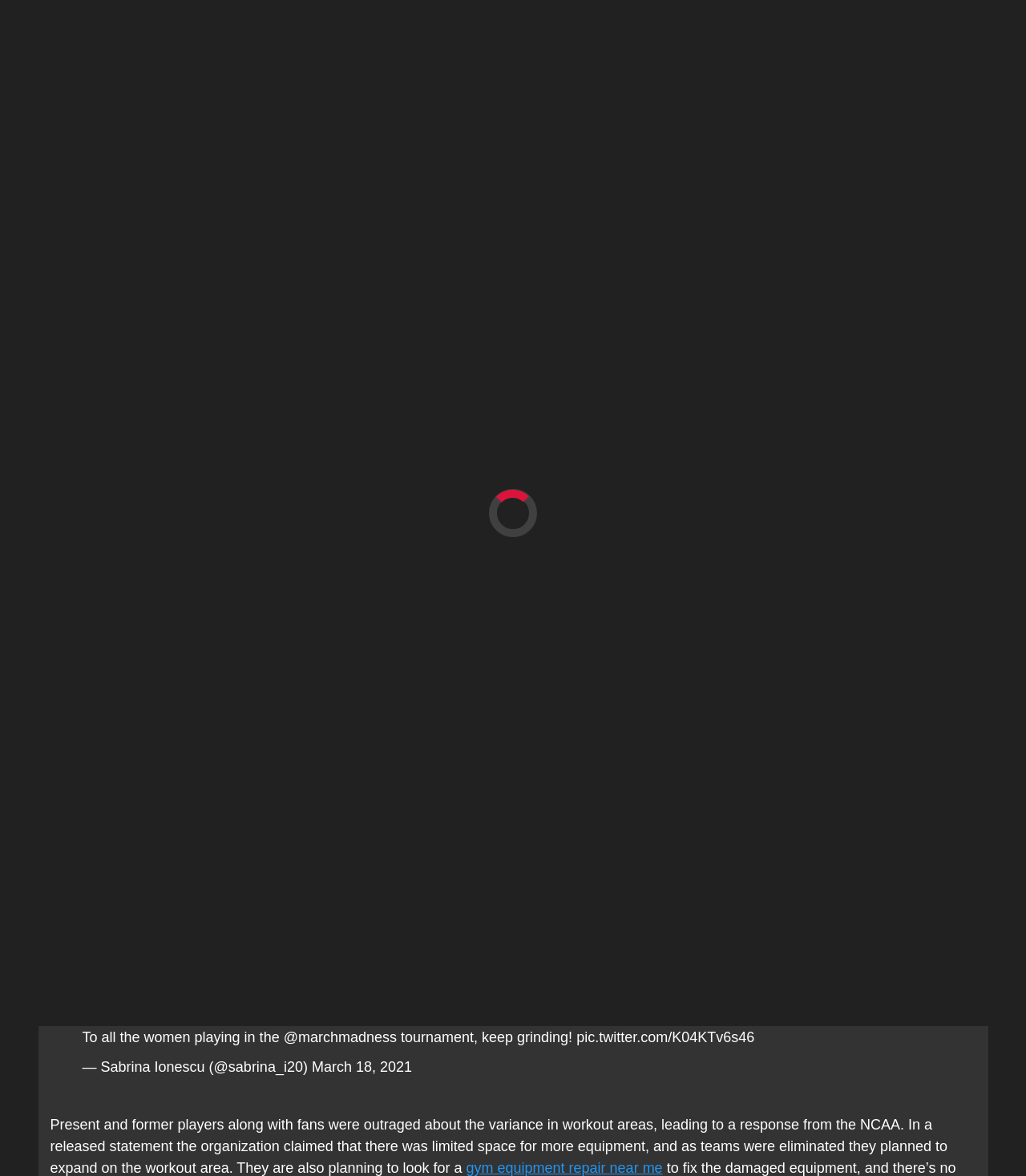Could you determine the bounding box coordinates of the clickable element to complete the instruction: "Click on the 'gym equipment relocations uk' link"? Provide the coordinates as four float numbers between 0 and 1, i.e., [left, top, right, bottom].

[0.255, 0.826, 0.442, 0.84]